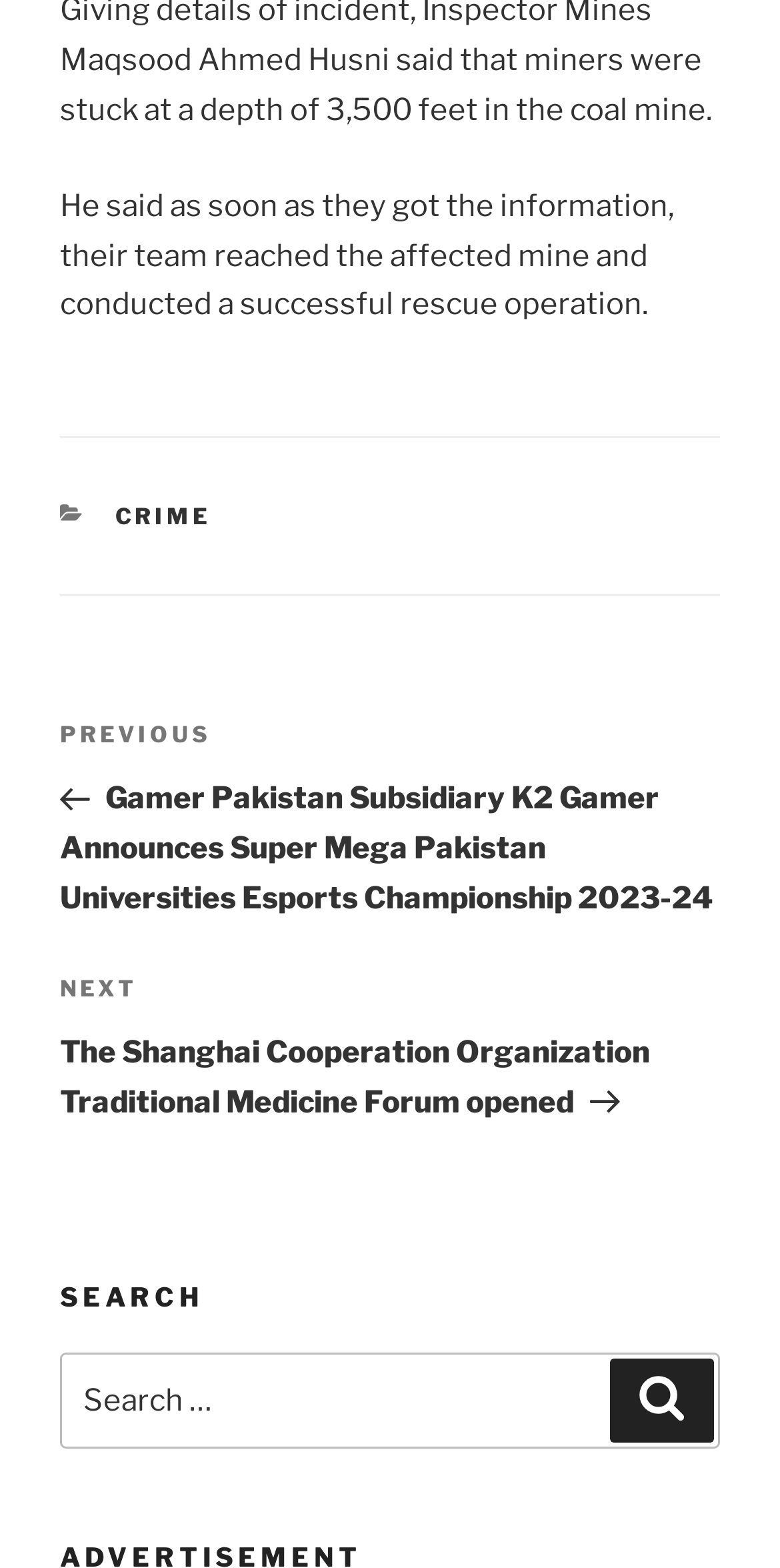Find the bounding box of the UI element described as follows: "Crime".

[0.147, 0.32, 0.271, 0.338]